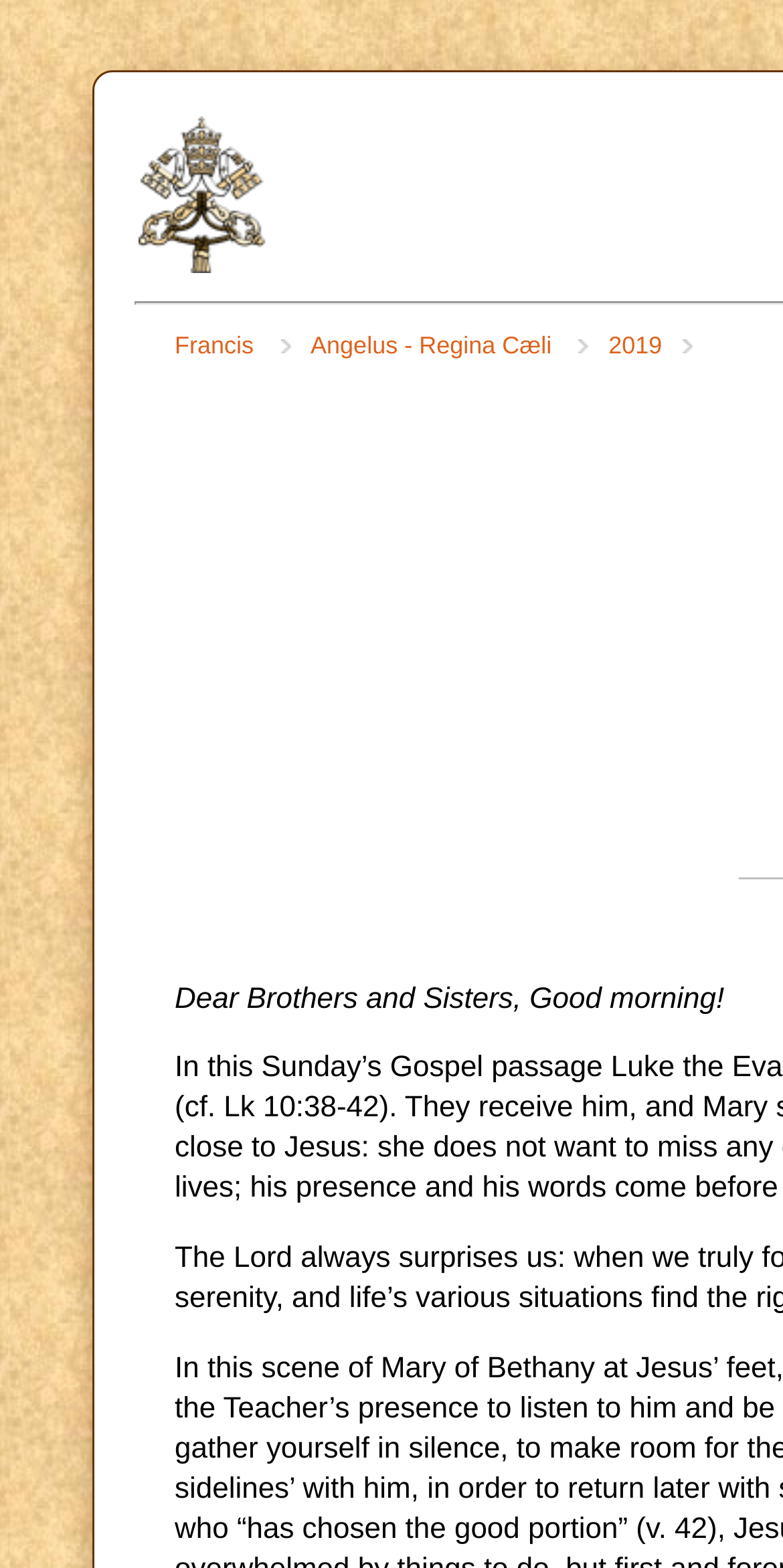Identify the bounding box coordinates for the UI element described as follows: alt="Index" title="www.vatican.va". Use the format (top-left x, top-left y, bottom-right x, bottom-right y) and ensure all values are floating point numbers between 0 and 1.

[0.177, 0.159, 0.341, 0.179]